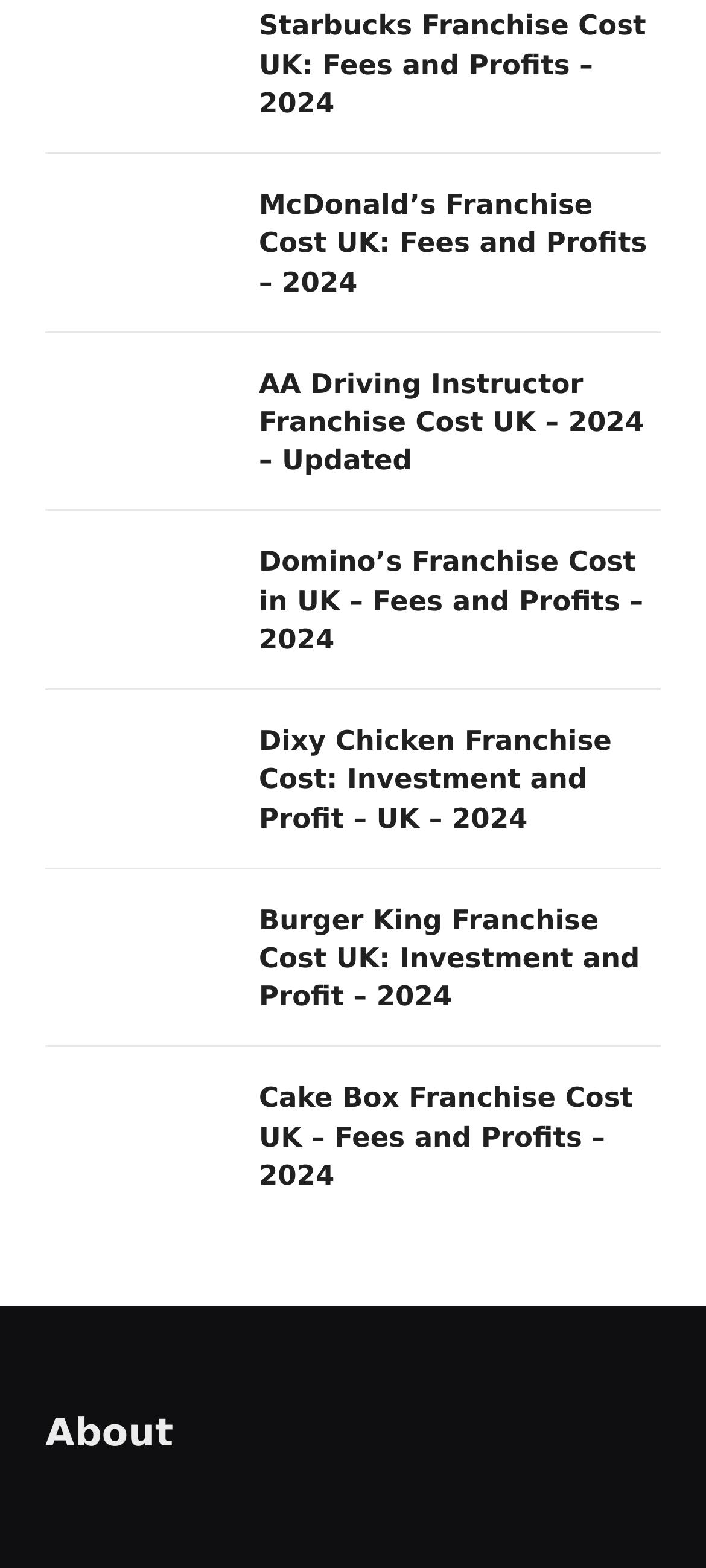Please provide a comprehensive answer to the question based on the screenshot: Are there any images on this webpage?

There are multiple image elements on the page, each associated with a link and a heading, which suggests that there are images on the webpage, likely representing the logos or brands of the franchises listed.